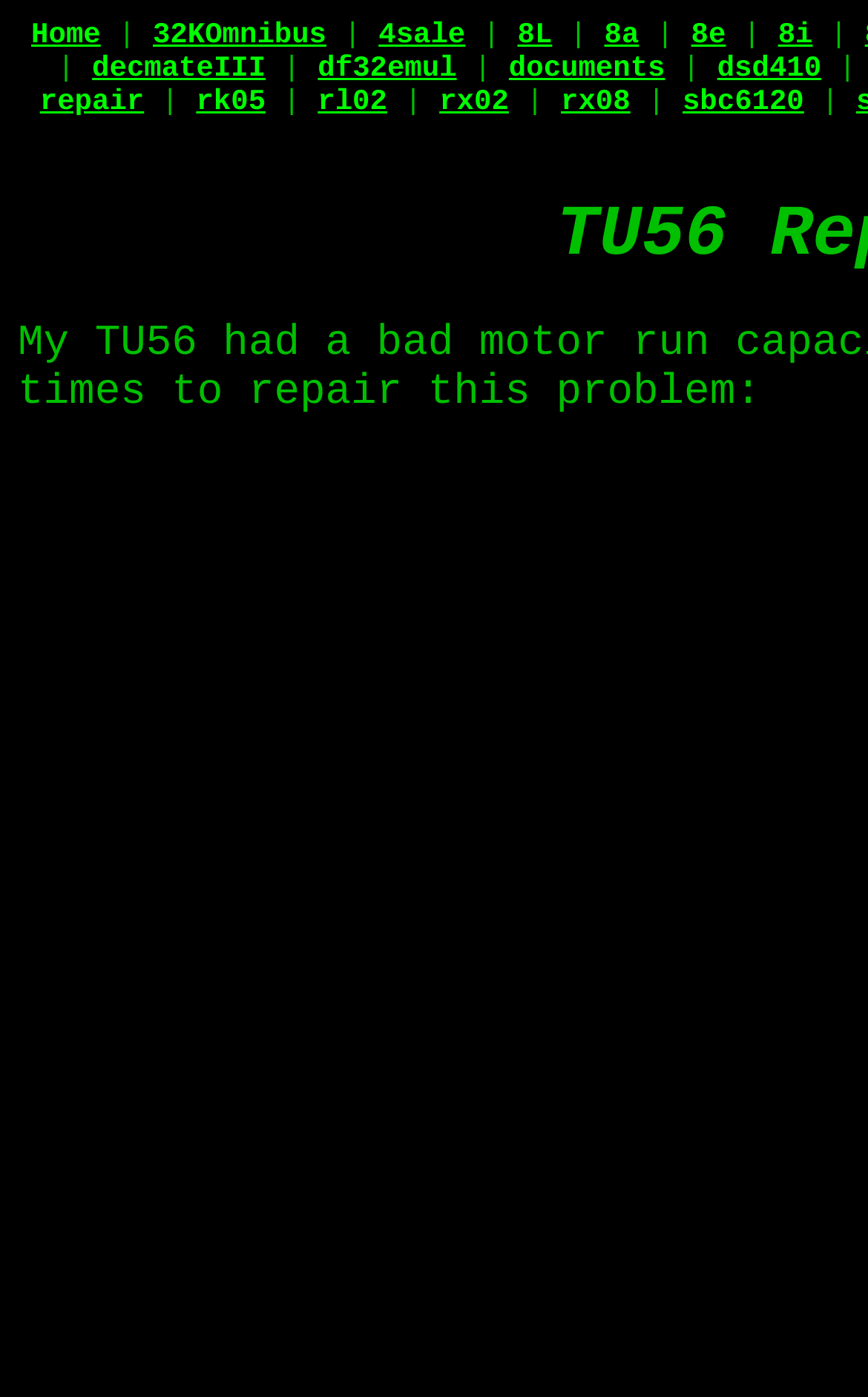What is the last link on the webpage? From the image, respond with a single word or brief phrase.

sbc6120